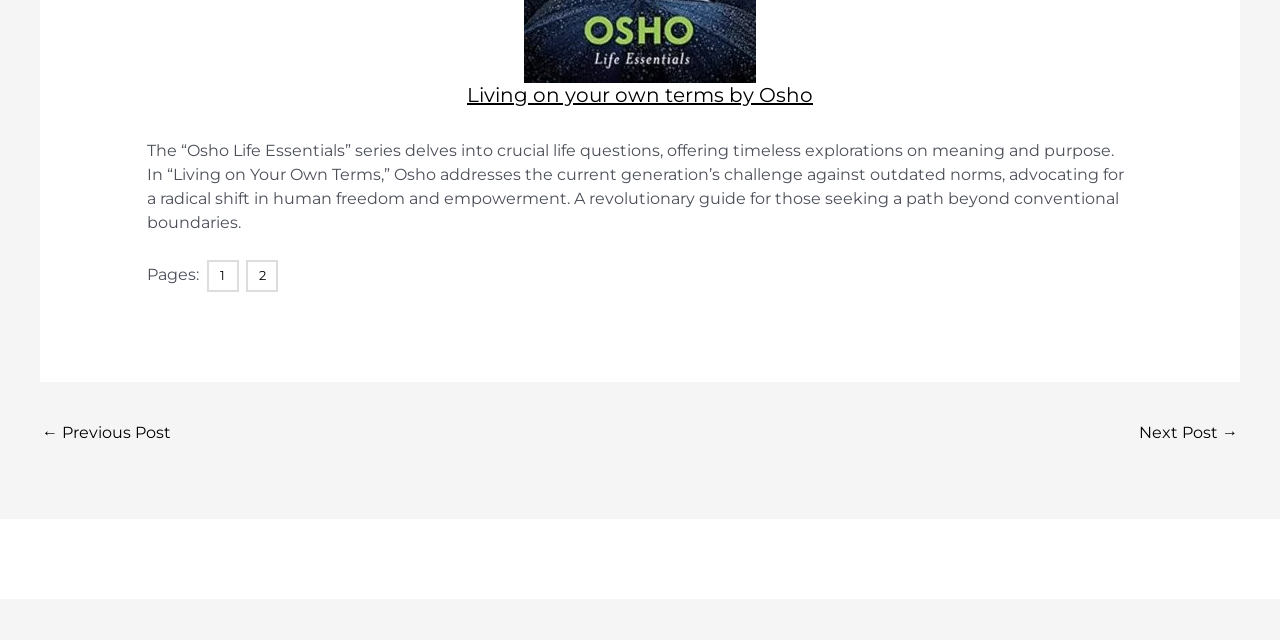Based on the element description 1, identify the bounding box coordinates for the UI element. The coordinates should be in the format (top-left x, top-left y, bottom-right x, bottom-right y) and within the 0 to 1 range.

[0.158, 0.407, 0.186, 0.463]